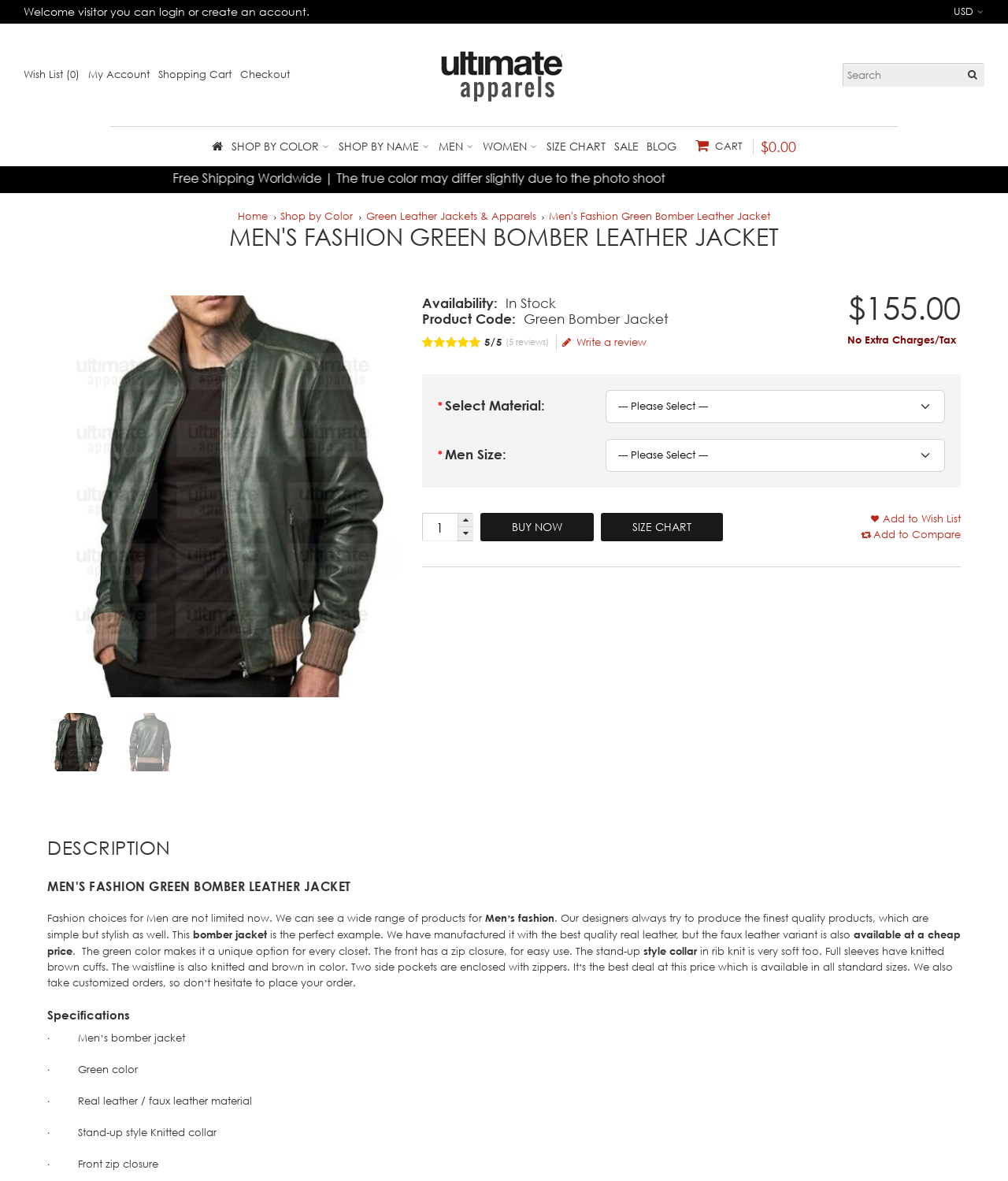Please provide a short answer using a single word or phrase for the question:
What is the purpose of the two side pockets?

To store items